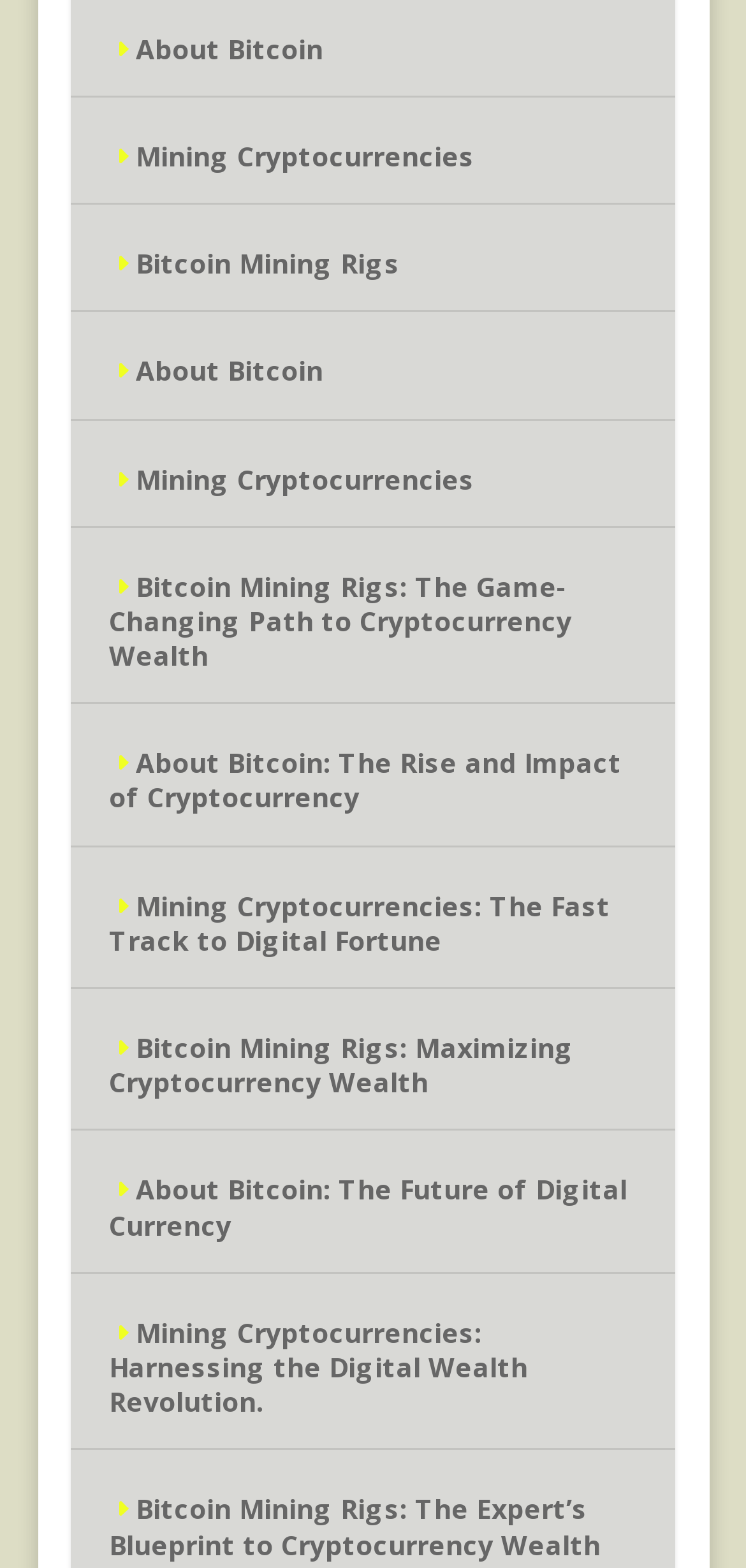Could you find the bounding box coordinates of the clickable area to complete this instruction: "Get the Expert’s Blueprint to Cryptocurrency Wealth"?

[0.146, 0.951, 0.805, 0.996]